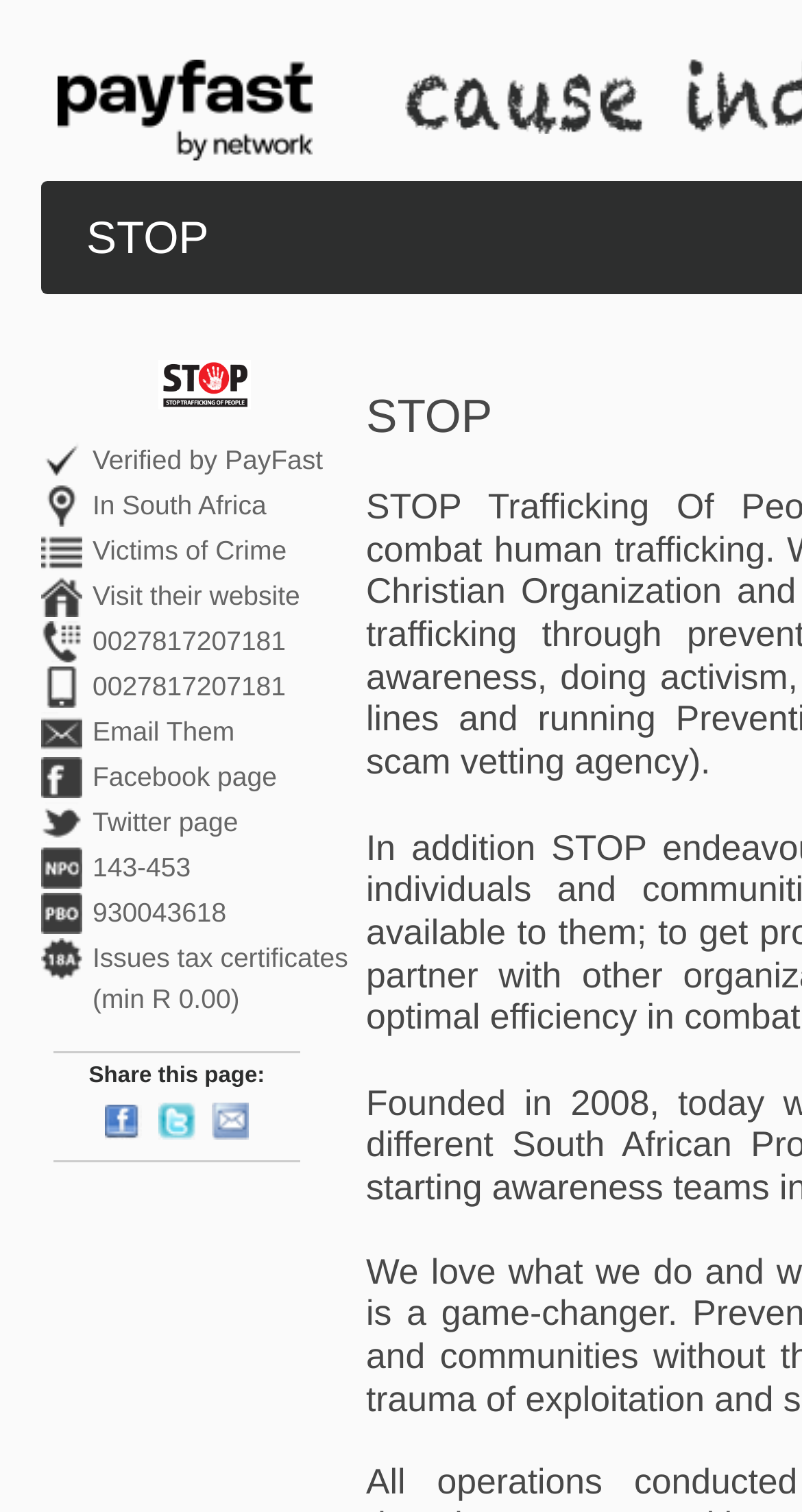Please examine the image and answer the question with a detailed explanation:
What is the name of the organization?

The name of the organization is PayFast, which is evident from the logo image with the text 'PayFast' at the top of the webpage.